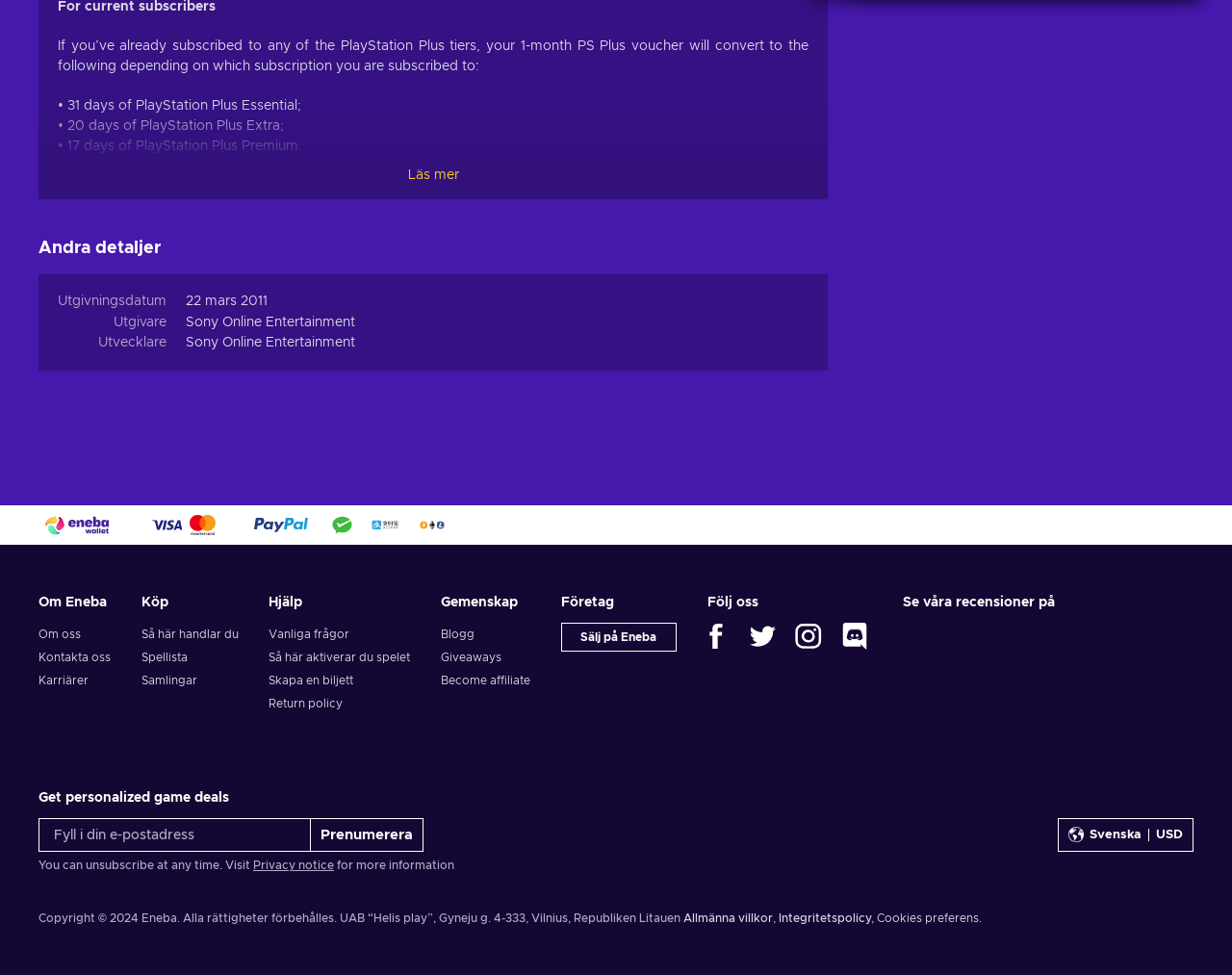Could you locate the bounding box coordinates for the section that should be clicked to accomplish this task: "Click the 'Läs mer' button".

[0.031, 0.106, 0.672, 0.205]